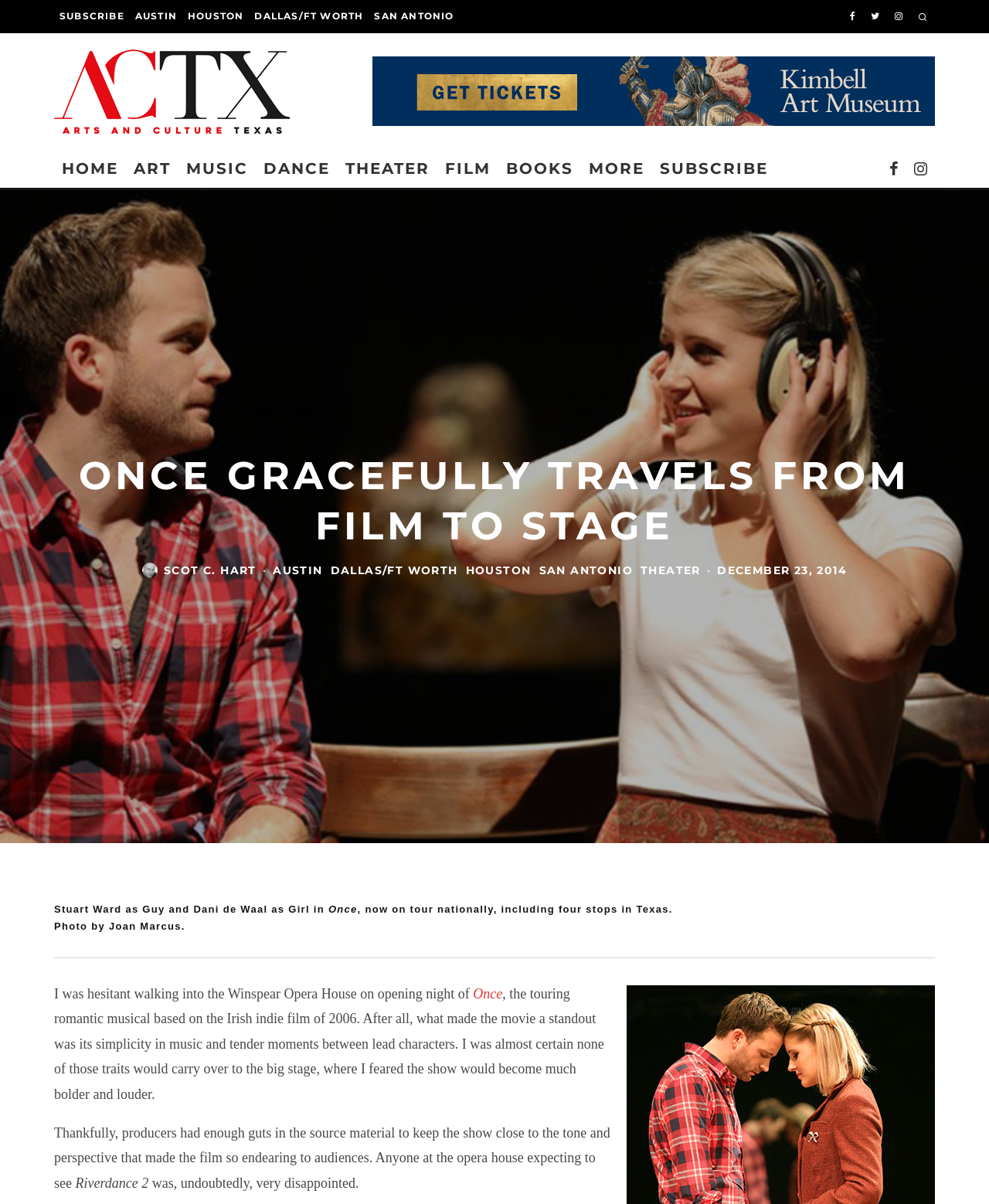Identify the bounding box for the described UI element: "Dallas/Ft Worth".

[0.334, 0.468, 0.463, 0.48]